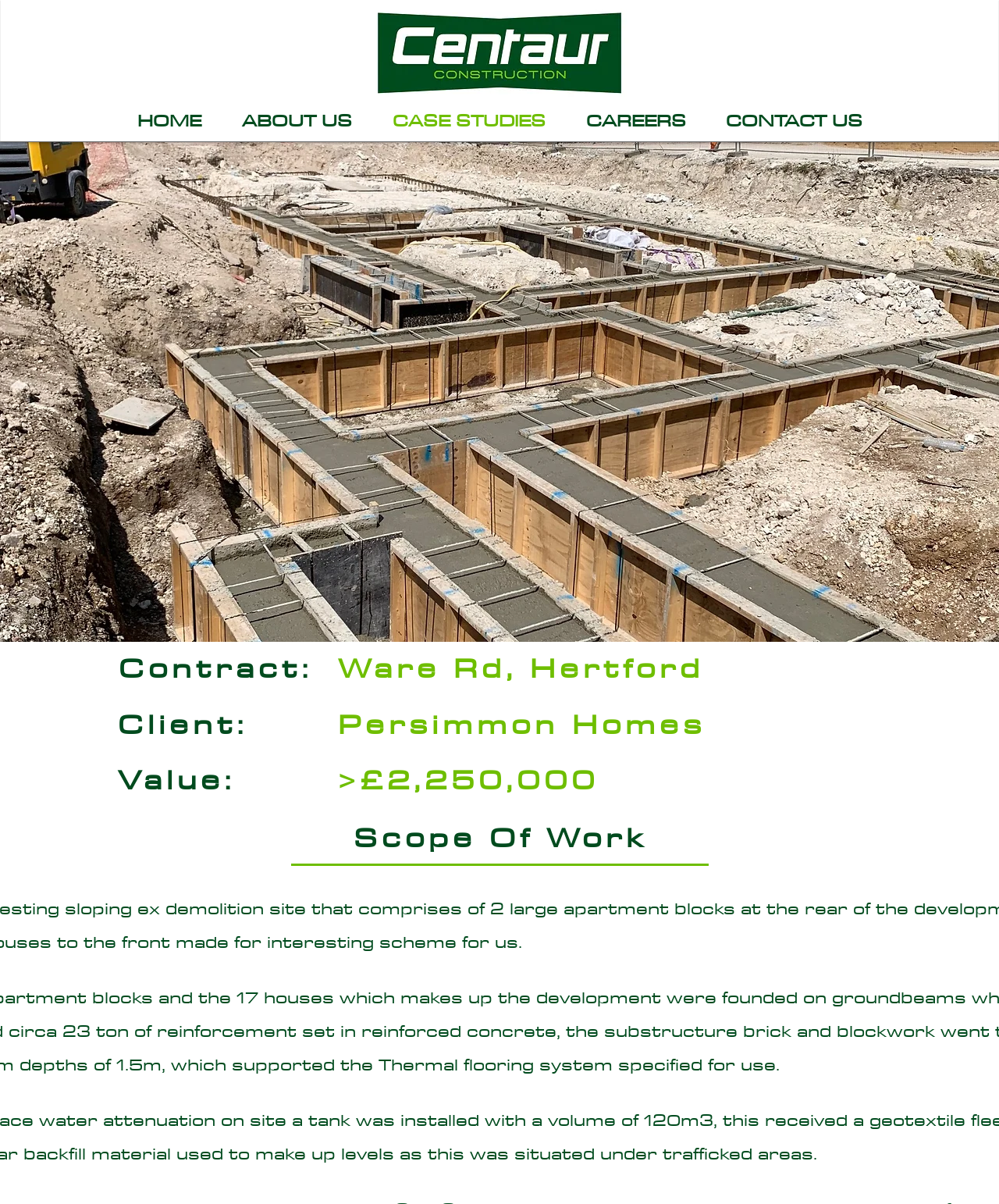Give a one-word or short phrase answer to the question: 
What is the client of the project?

Persimmon Homes